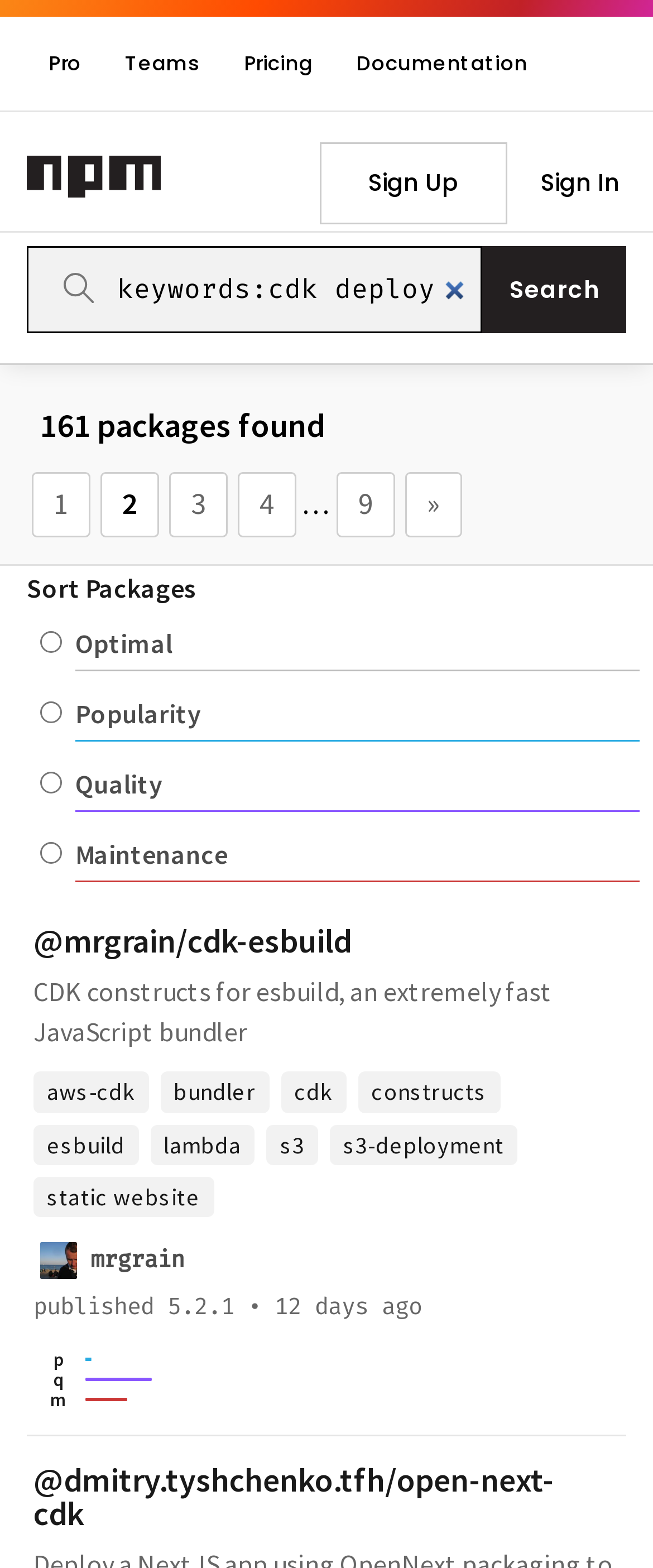Based on the element description: "aria-label="Submit Search"", identify the UI element and provide its bounding box coordinates. Use four float numbers between 0 and 1, [left, top, right, bottom].

None